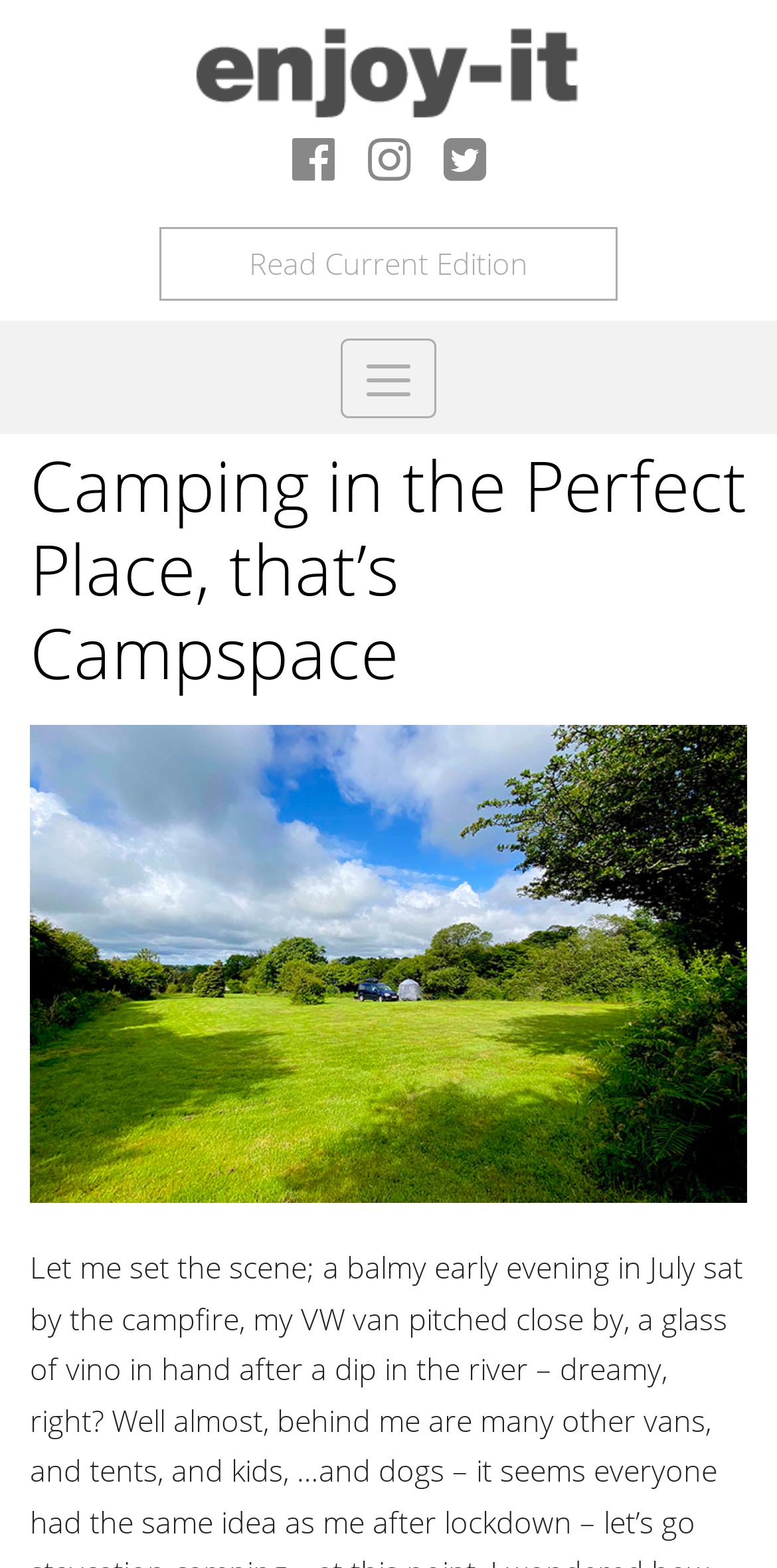Locate the UI element described as follows: "Read Current Edition". Return the bounding box coordinates as four float numbers between 0 and 1 in the order [left, top, right, bottom].

[0.205, 0.145, 0.795, 0.192]